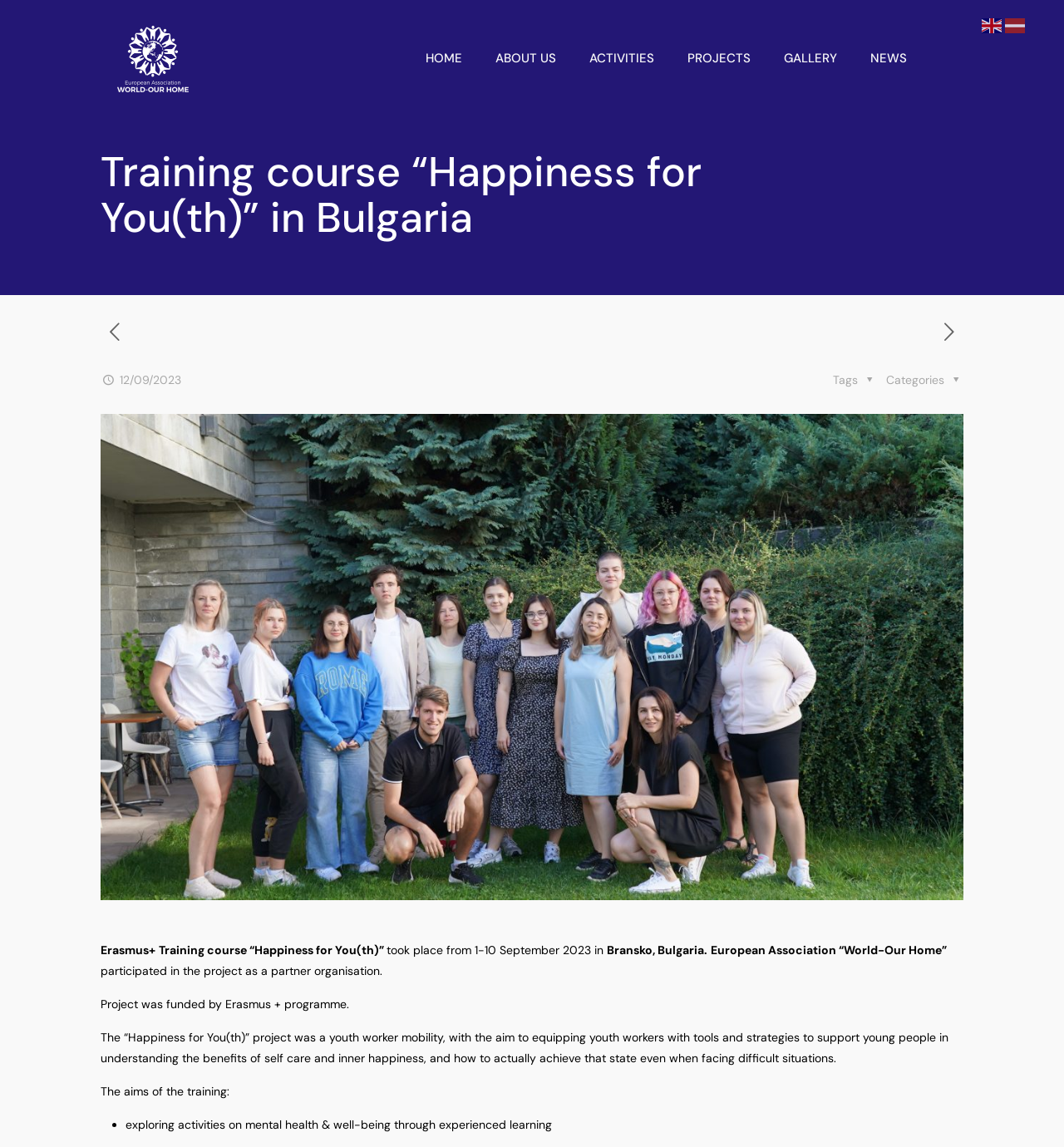Give a concise answer using only one word or phrase for this question:
How many links are there in the top navigation menu?

6